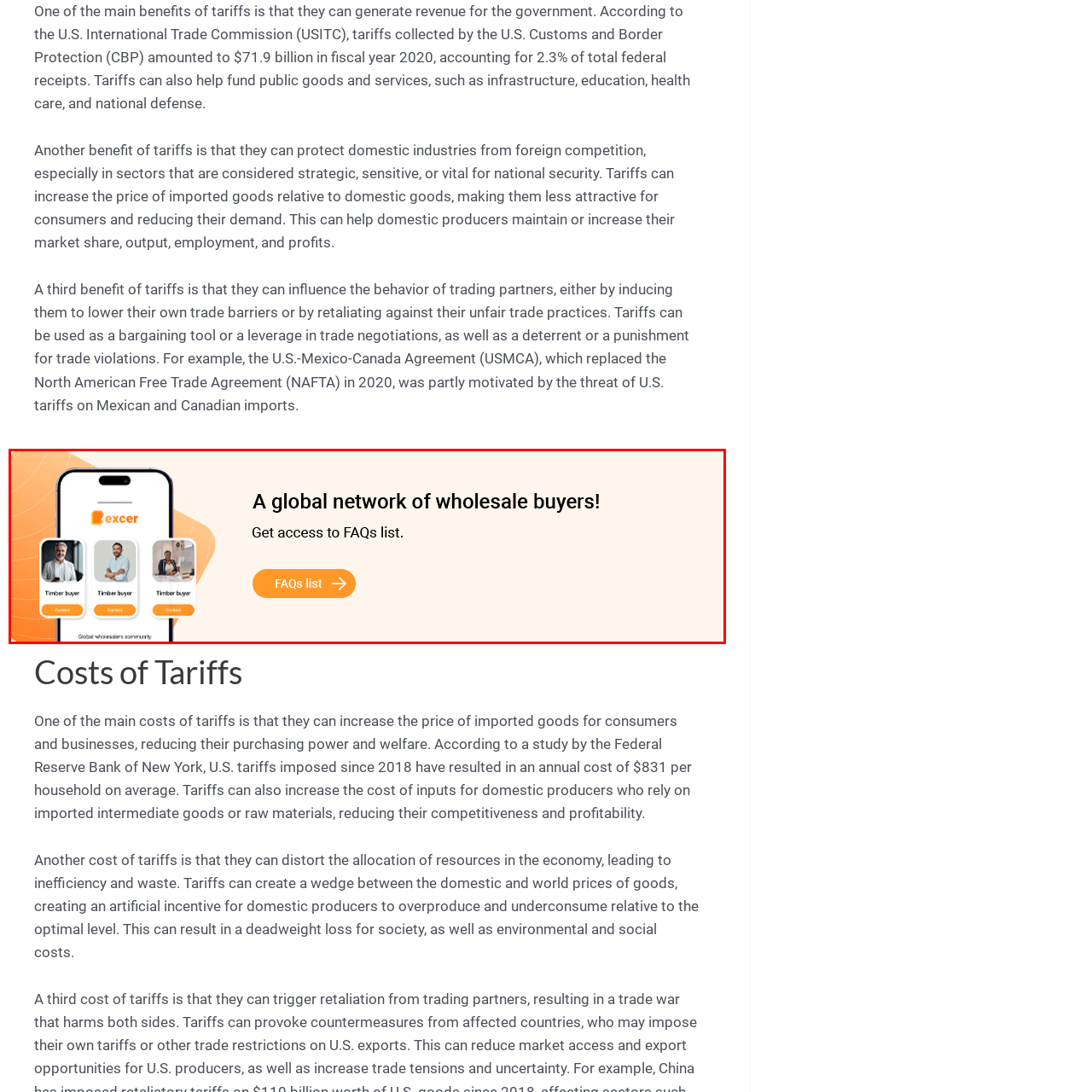Describe meticulously the scene encapsulated by the red boundary in the image.

The image showcases a promotional graphic for a platform called "Rexcer," emphasizing its role as a global network of wholesale buyers. The design features a mobile phone displaying multiple profiles of timber buyers, showcasing their professional connections. The background is visually appealing with warm tones and a soft gradient, enhancing its modern aesthetic. A call-to-action invites users to "Get access to FAQs list," promoting user engagement and support. The overall message conveys the platform's intent to connect buyers within a global marketplace, fostering community and collaboration.